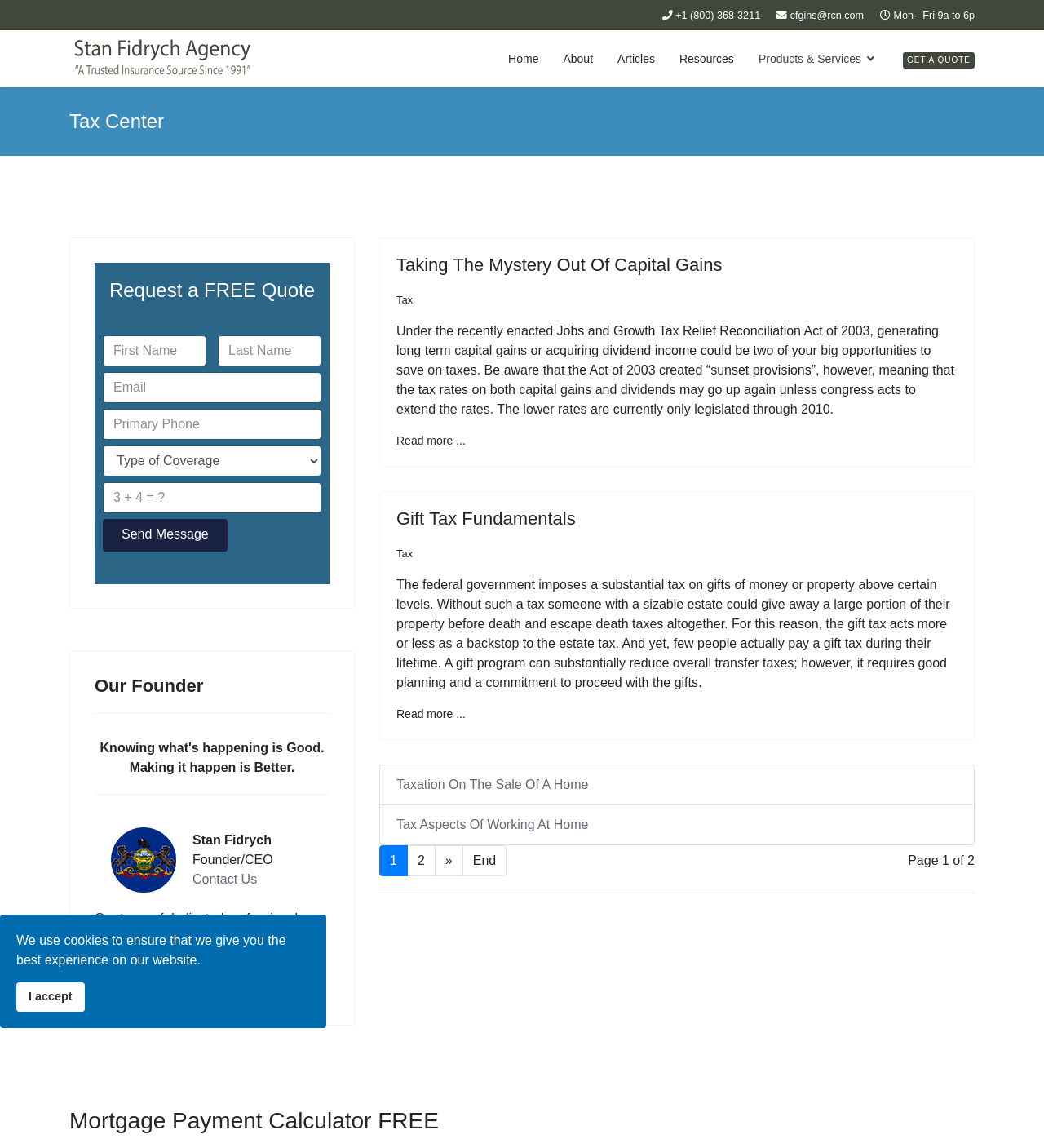What is the topic of the first article on the webpage?
We need a detailed and exhaustive answer to the question. Please elaborate.

I found the topic of the first article by looking at the heading of the first article section, where I saw a heading with the text 'Taking The Mystery Out Of Capital Gains'.